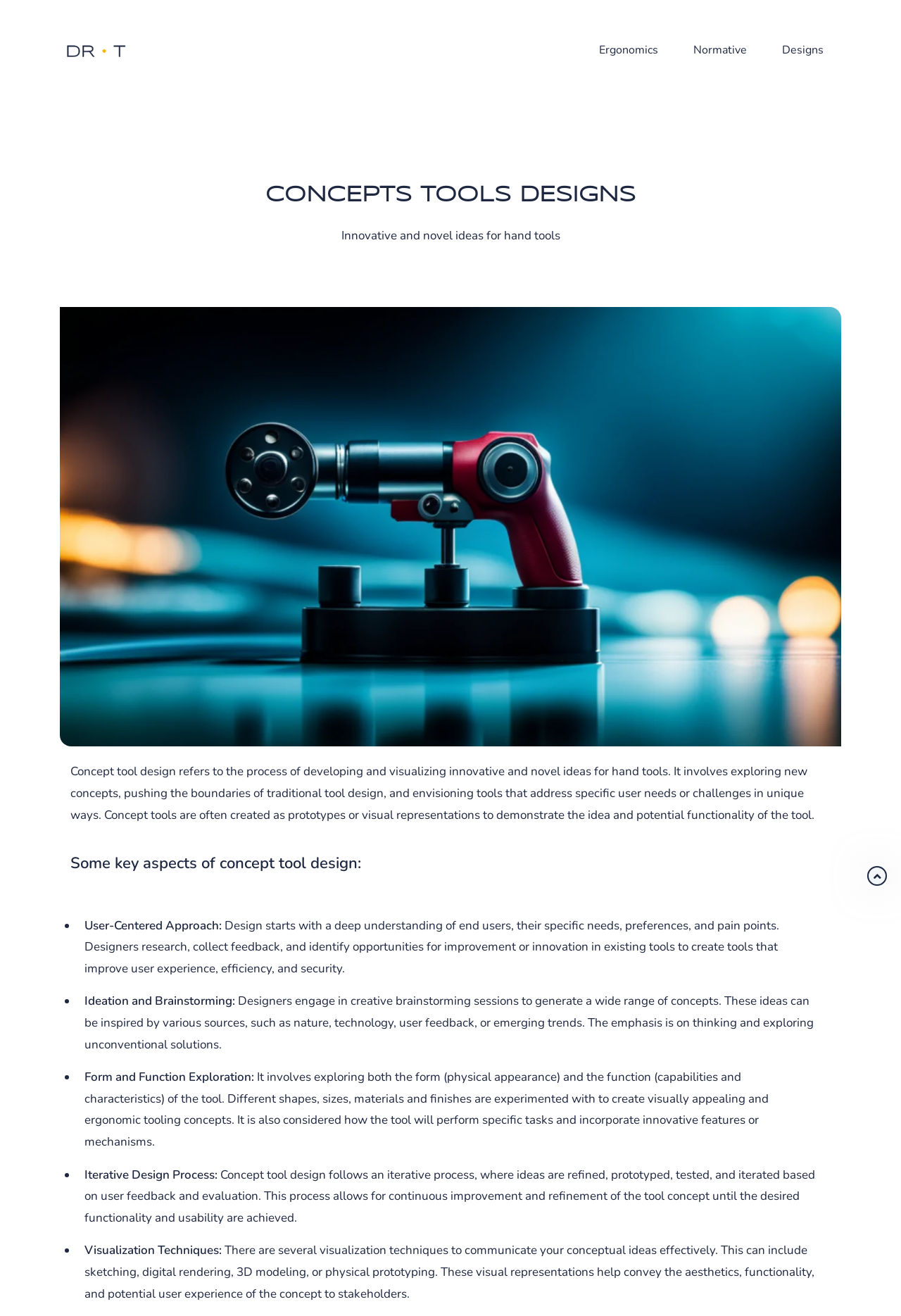Create an elaborate caption for the webpage.

The webpage is about innovative and novel ideas for hand tools, specifically focusing on concept tool design. At the top, there is a header section with a logo image "Di Ronco • Tools" on the left, followed by three links: "Ergonomics", "Normative", and "Designs". Below the header, there is a large image that spans the width of the page, with a heading "CONCEPTS TOOLS DESIGNS" above it.

In the middle section, there is a brief introduction to concept tool design, which involves developing and visualizing innovative ideas for hand tools. This section is accompanied by a large image that takes up most of the width of the page.

The main content of the page is divided into sections, each with a heading and a list of bullet points. The first section is titled "Some key aspects of concept tool design:" and has five bullet points, each with a brief description. The bullet points are: "User-Centered Approach", "Ideation and Brainstorming", "Form and Function Exploration", "Iterative Design Process", and "Visualization Techniques". Each bullet point has a short paragraph explaining the concept.

At the bottom right corner of the page, there is a "Go Top" link with an accompanying image, which allows users to navigate back to the top of the page.